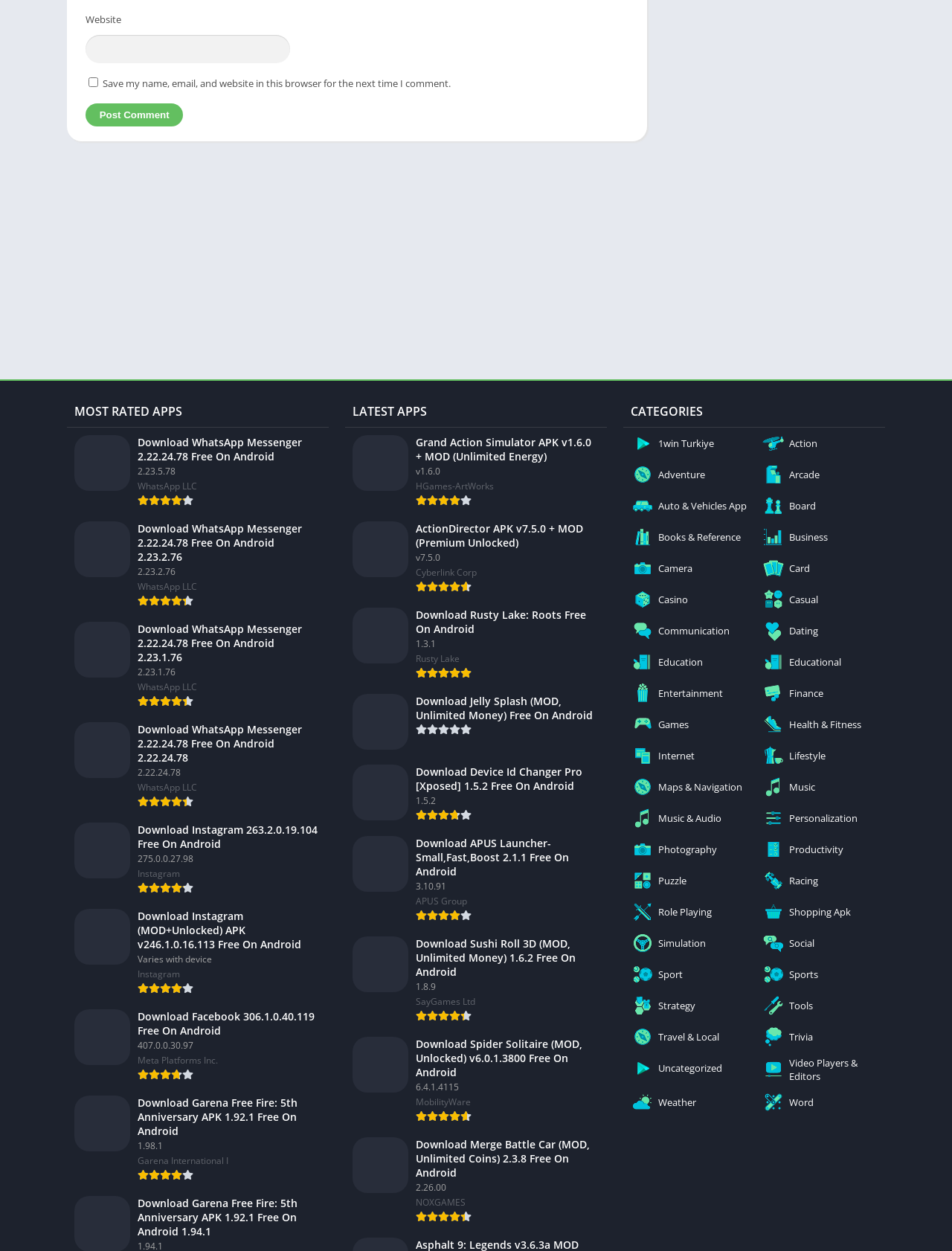Respond with a single word or phrase:
How many apps are listed under 'MOST RATED APPS'?

5